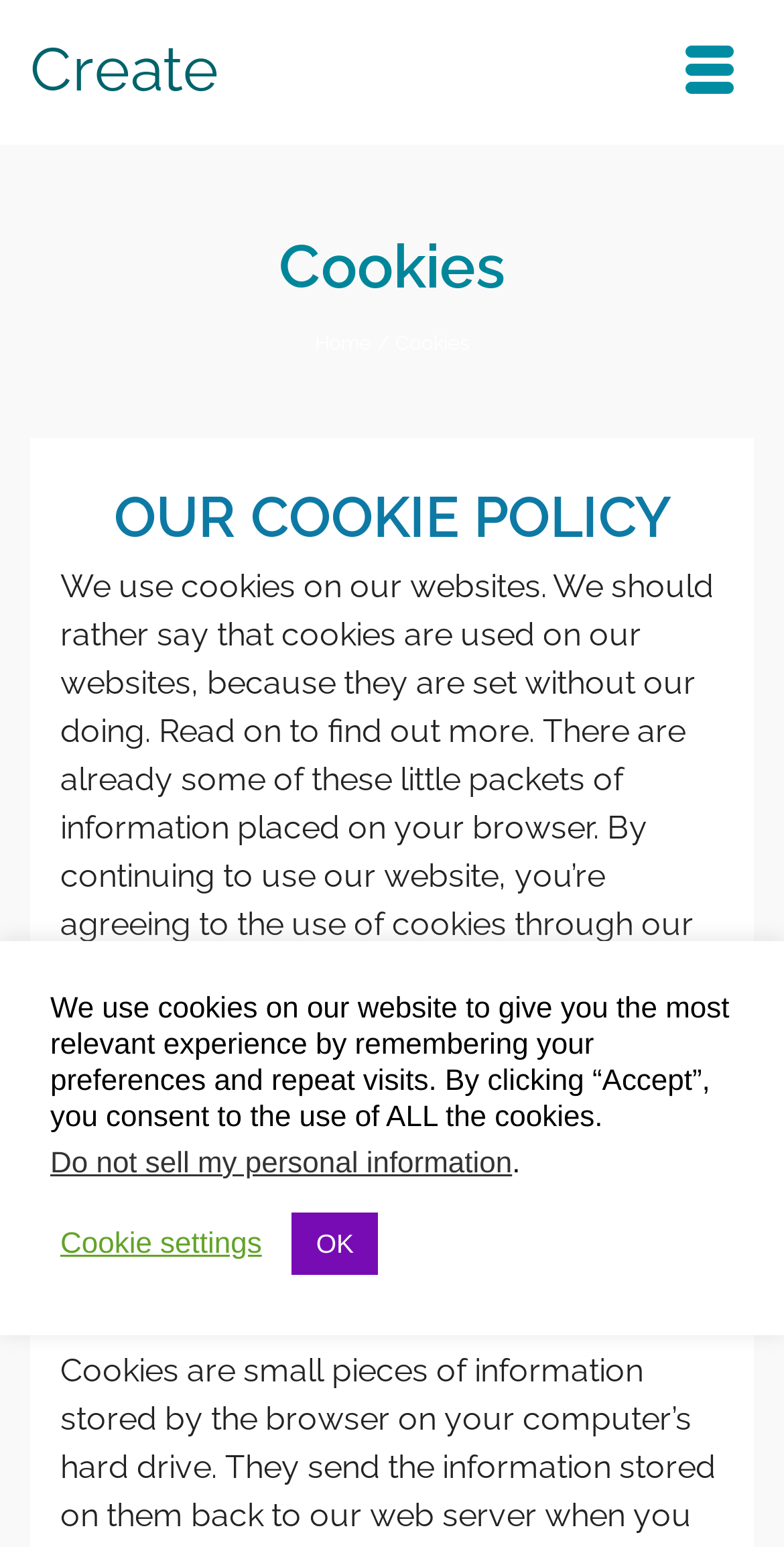How can users manage cookies?
Provide a detailed answer to the question using information from the image.

The webpage mentions that users can manage cookies in their browser settings. This is stated in the paragraph that starts with 'We use cookies on our websites...'.